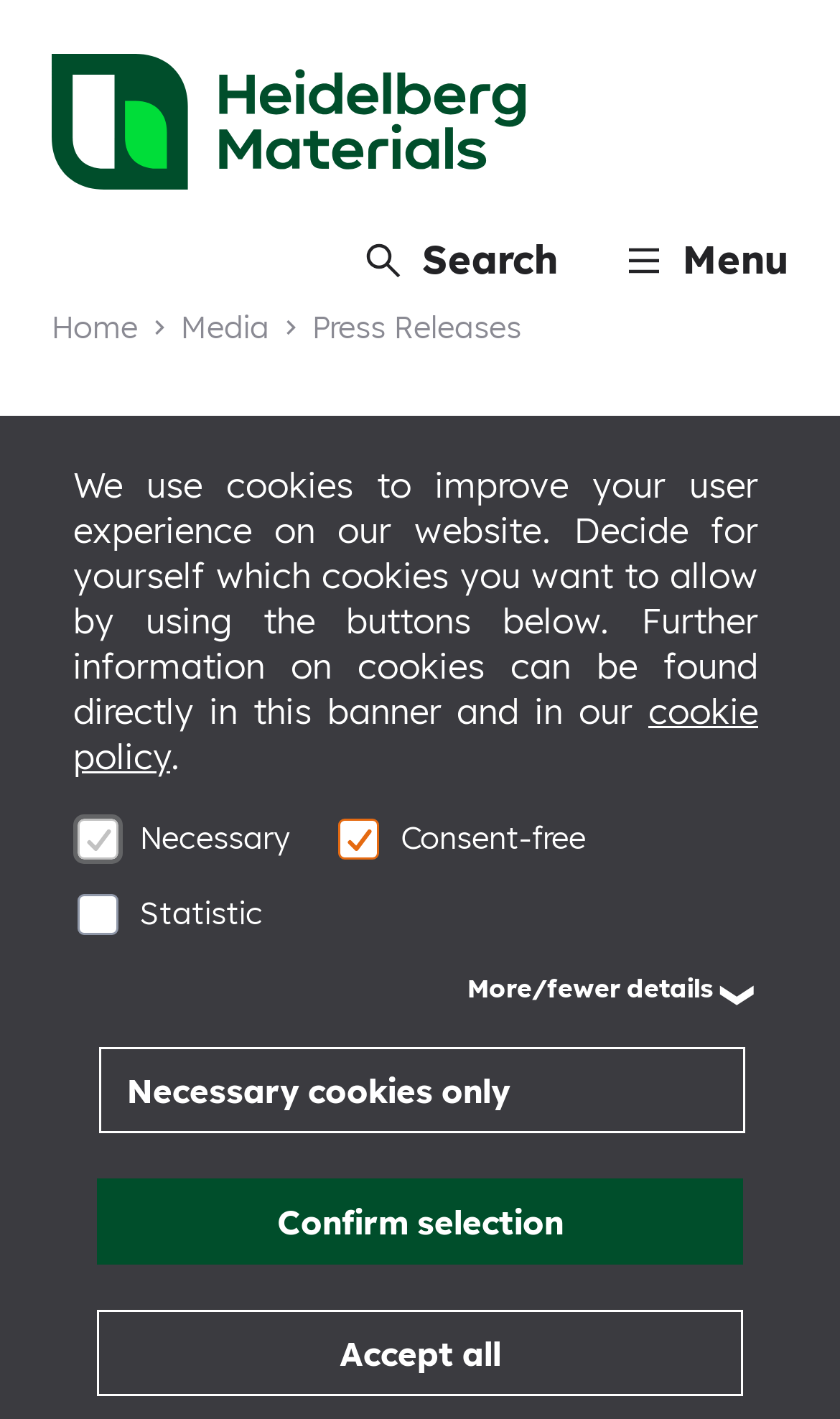What language is the website in?
Answer the question with a single word or phrase by looking at the picture.

German